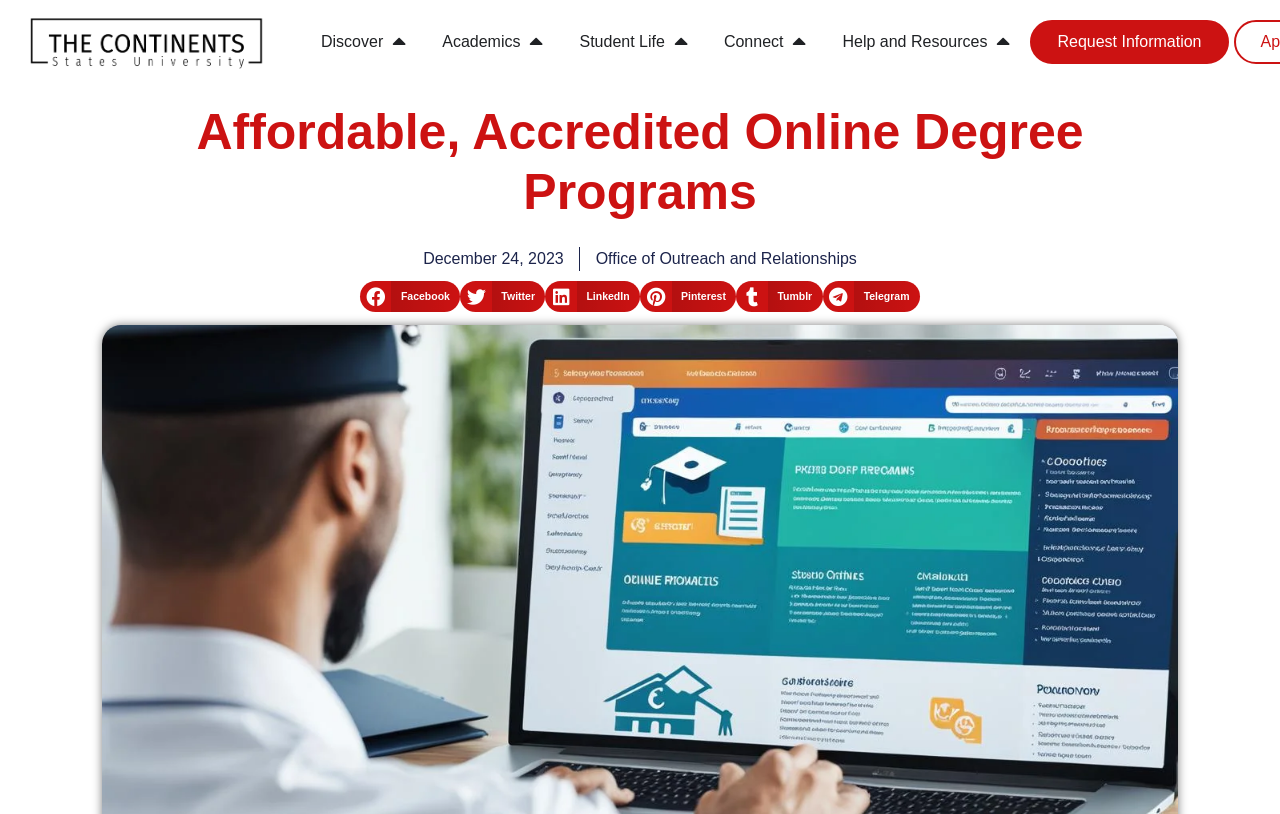Pinpoint the bounding box coordinates of the area that must be clicked to complete this instruction: "Call the phone number for raccoon control".

None